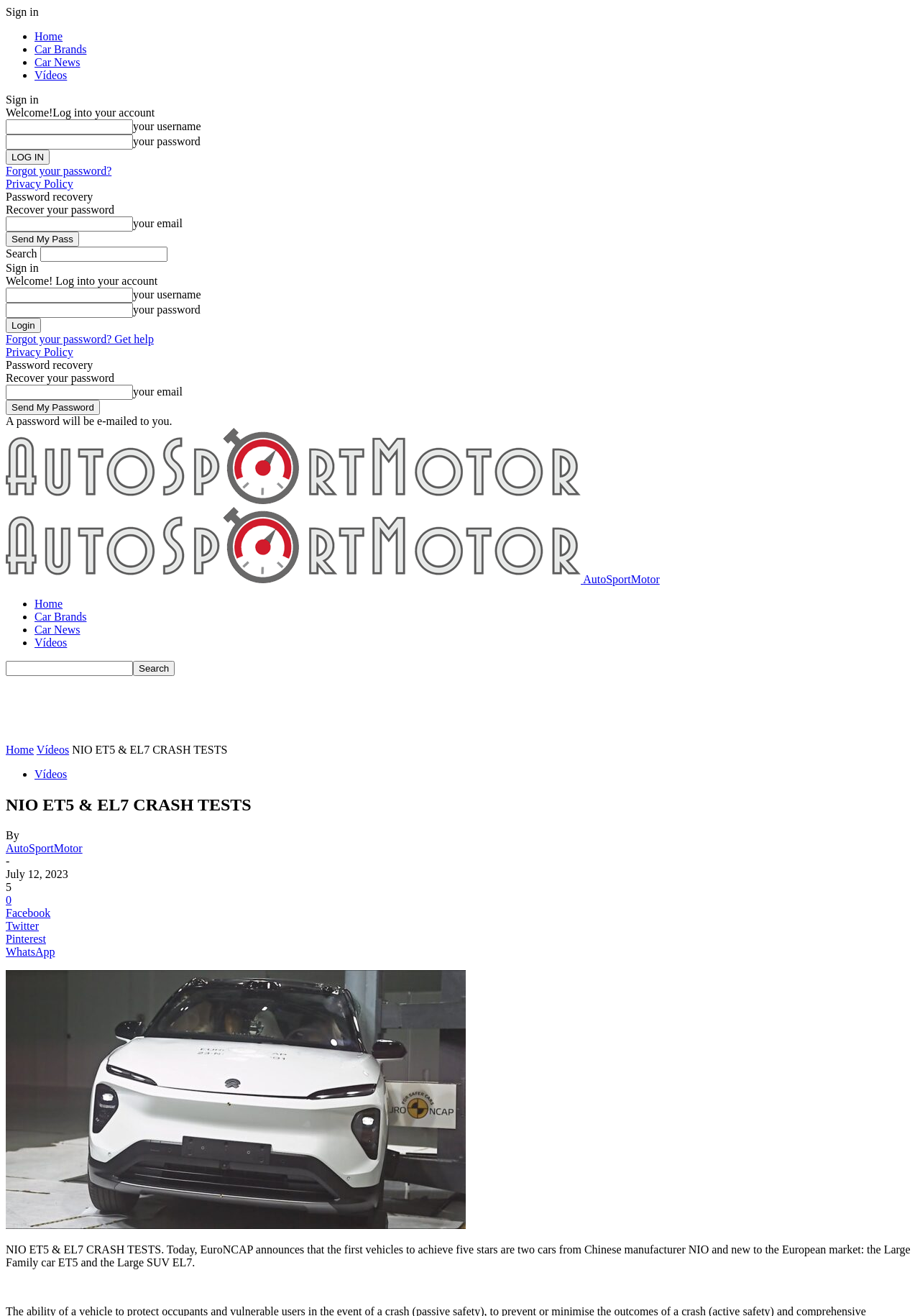Produce a meticulous description of the webpage.

This webpage appears to be a news article or blog post about NIO ET5 and EL7 crash tests. At the top of the page, there is a navigation menu with links to "Home", "Car Brands", "Car News", and "Vídeos". Below the navigation menu, there is a search bar and a sign-in section with fields for username and password.

On the left side of the page, there is a vertical column with links to "AutoSportMotor" and an image of the same name. Below this column, there is another navigation menu with the same links as the top menu.

The main content of the page is an article about the NIO ET5 and EL7 crash tests. The article has a heading "NIO ET5 & EL7 CRASH TESTS" and is written by "AutoSportMotor". The article is dated July 12, 2023, and has a share button with links to Facebook, Twitter, Pinterest, and WhatsApp.

The article itself is a block of text that describes the crash tests and the results. There is also an image related to the article, but its content is not specified.

At the bottom of the page, there is an advertisement iframe with links to "Home" and "Vídeos", as well as a static text "NIO ET5 & EL7 CRASH TESTS".